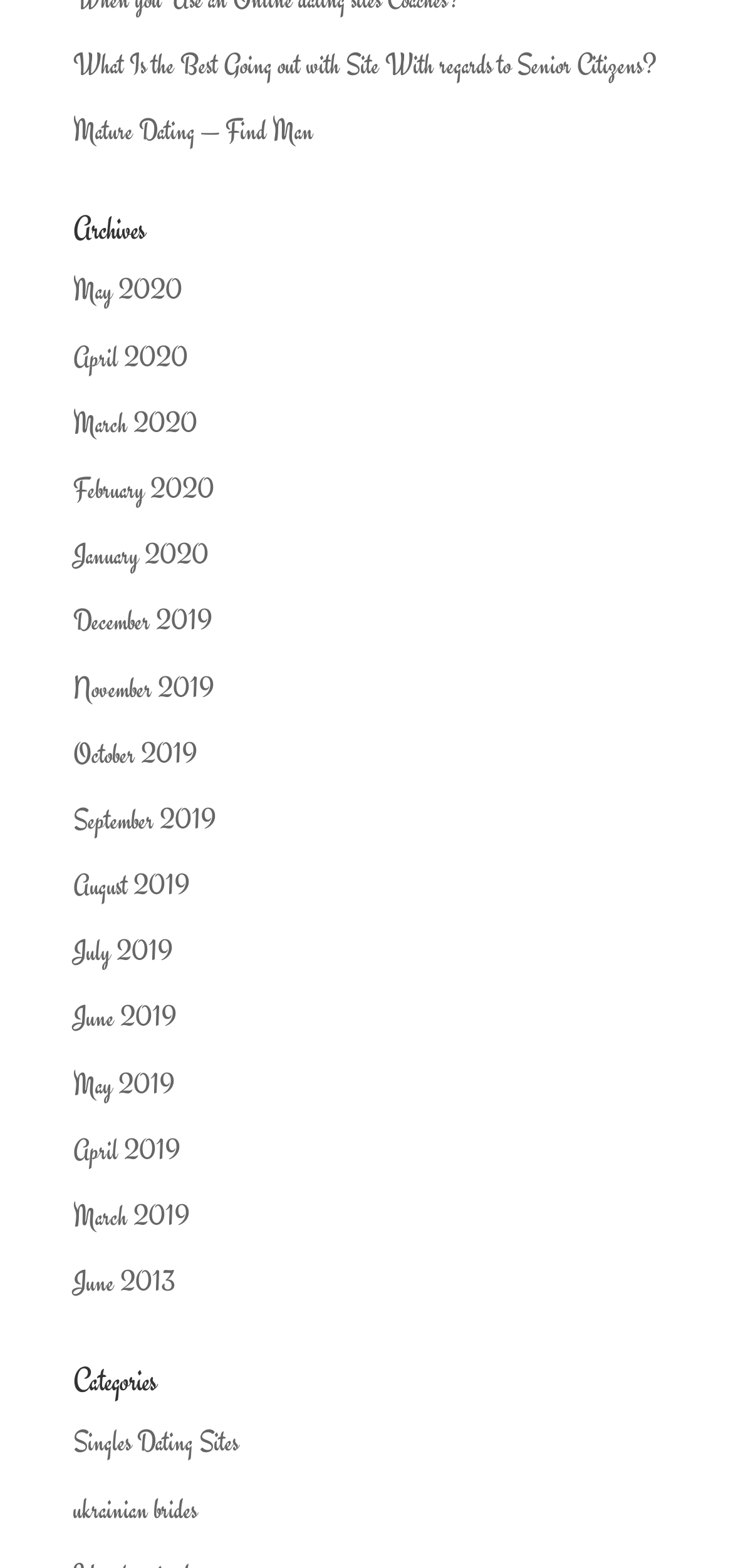How many links are there in the Categories section?
Refer to the image and give a detailed response to the question.

In the Categories section, I counted two links: 'Singles Dating Sites' and 'ukrainian brides'. Therefore, there are two links in this section.